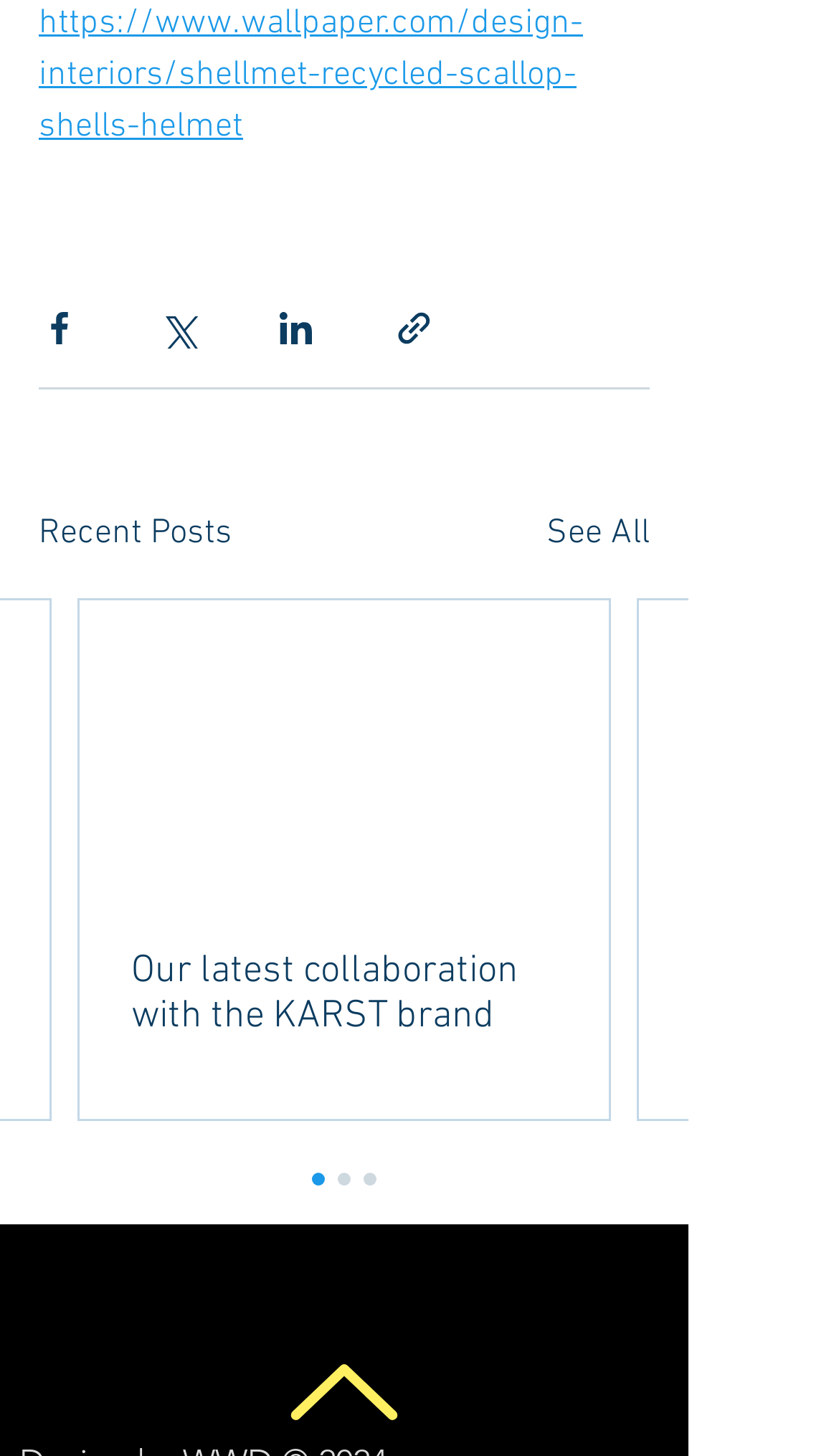Given the following UI element description: "brad.anastasia@gmail.com", find the bounding box coordinates in the webpage screenshot.

None